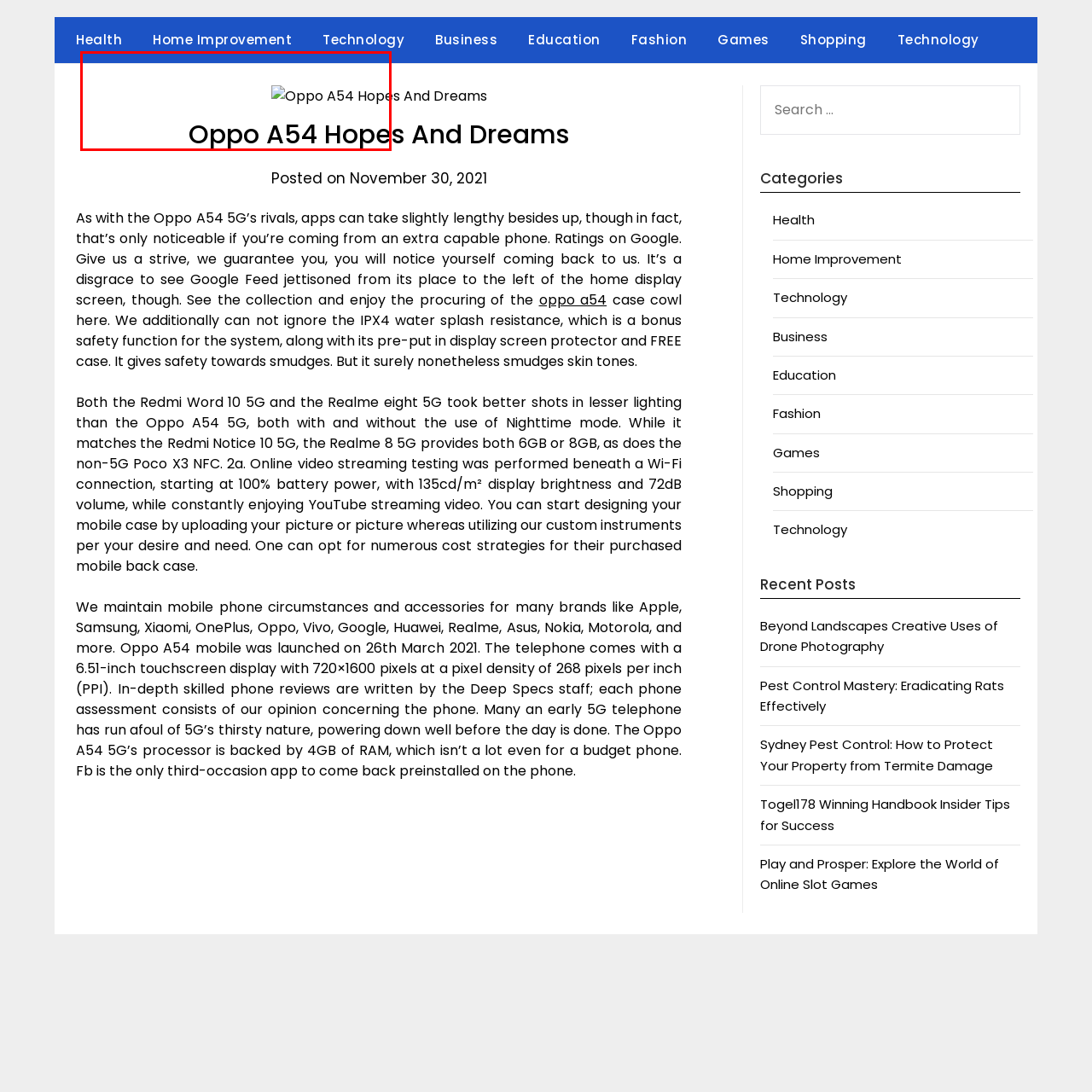Inspect the image bordered in red and answer the following question in detail, drawing on the visual content observed in the image:
What is the purpose of the image?

The image 'Oppo A54 Hopes And Dreams' serves to illustrate the product being reviewed, which is the Oppo A54 5G smartphone, and enhance the overall reader experience.